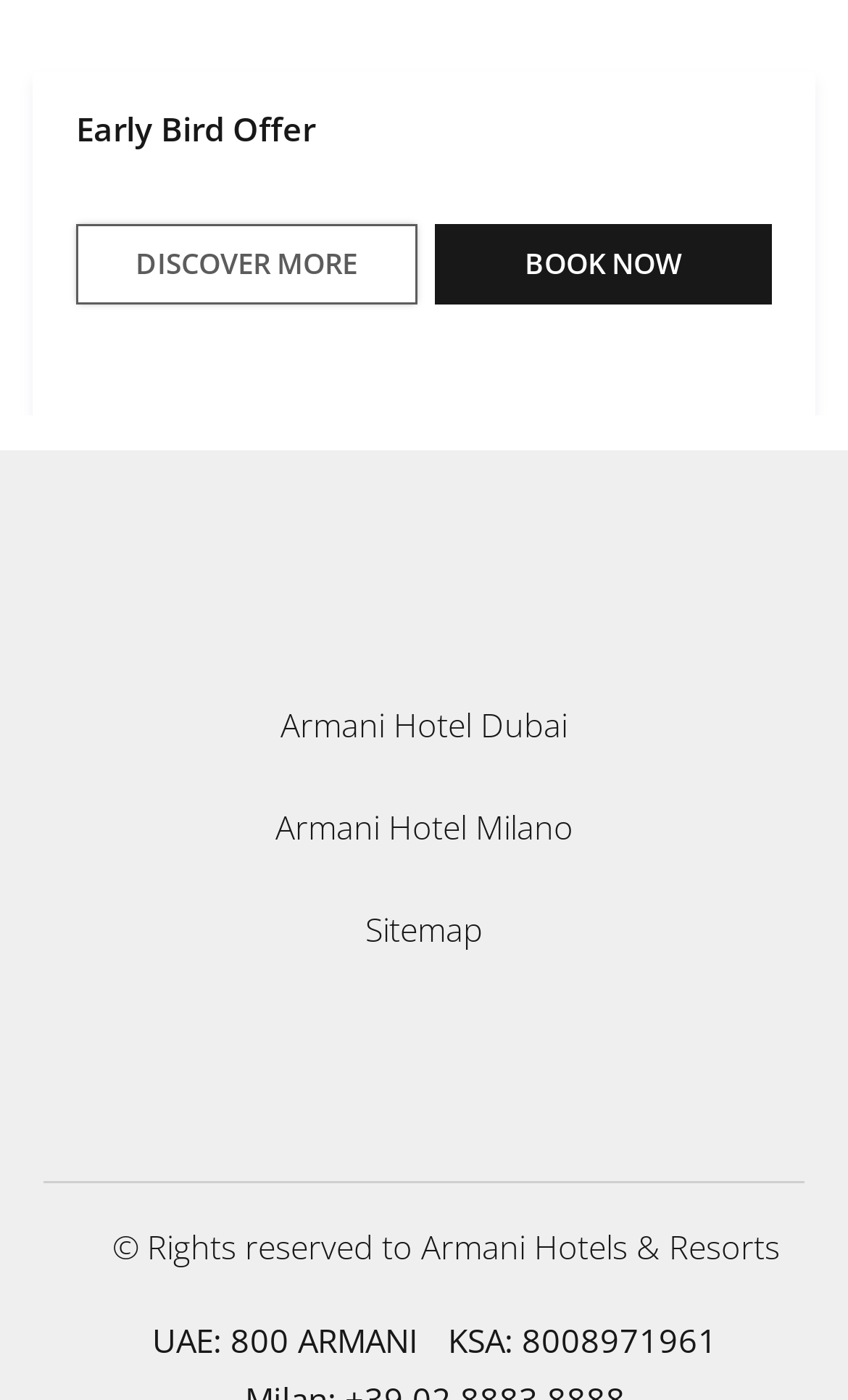What are the contact numbers mentioned on the webpage?
Please ensure your answer is as detailed and informative as possible.

The webpage has links to 'UAE: 800 ARMANI' and 'KSA: 8008971961', indicating that these are the contact numbers for users in UAE and KSA respectively.